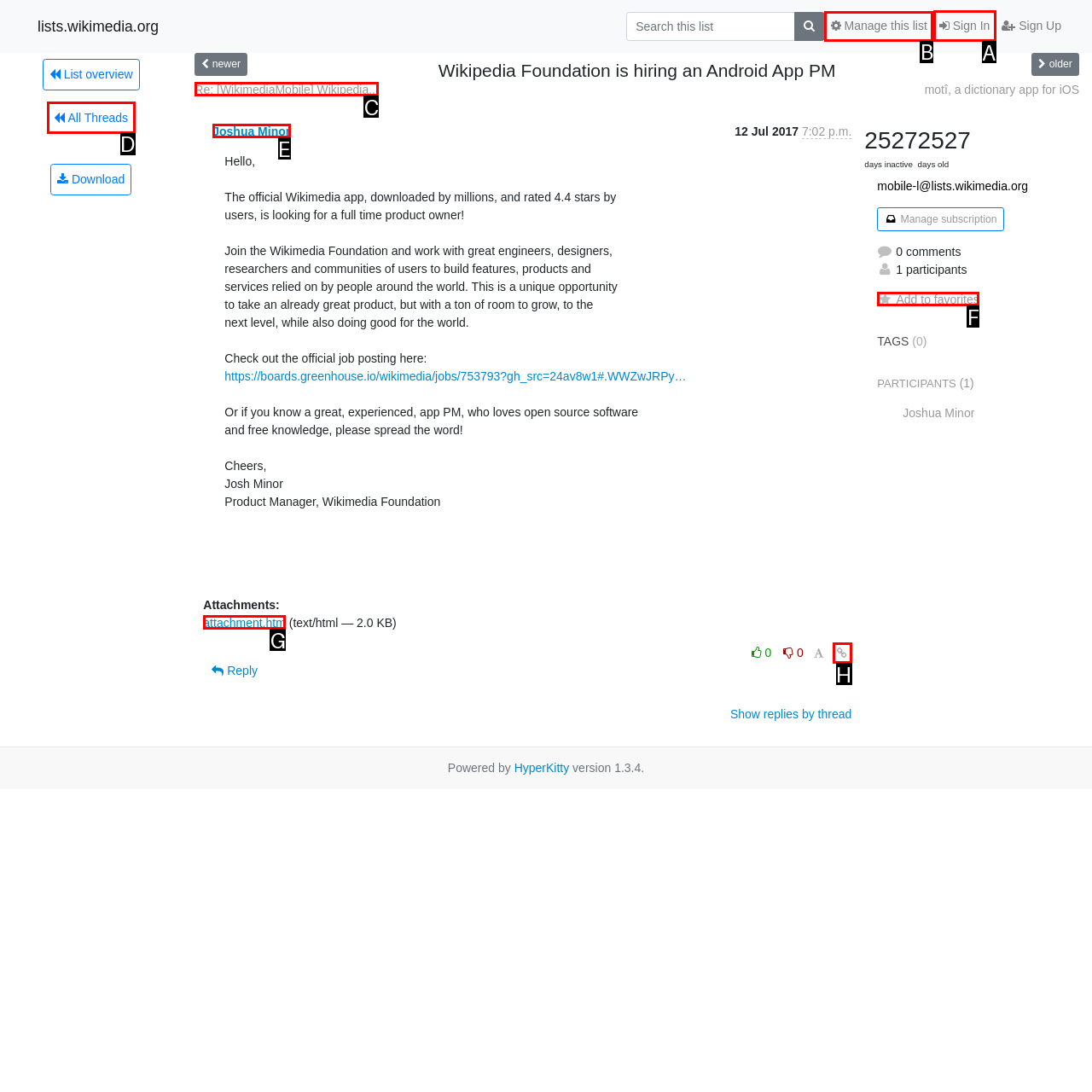Please identify the correct UI element to click for the task: Go to 'Help home' Respond with the letter of the appropriate option.

None